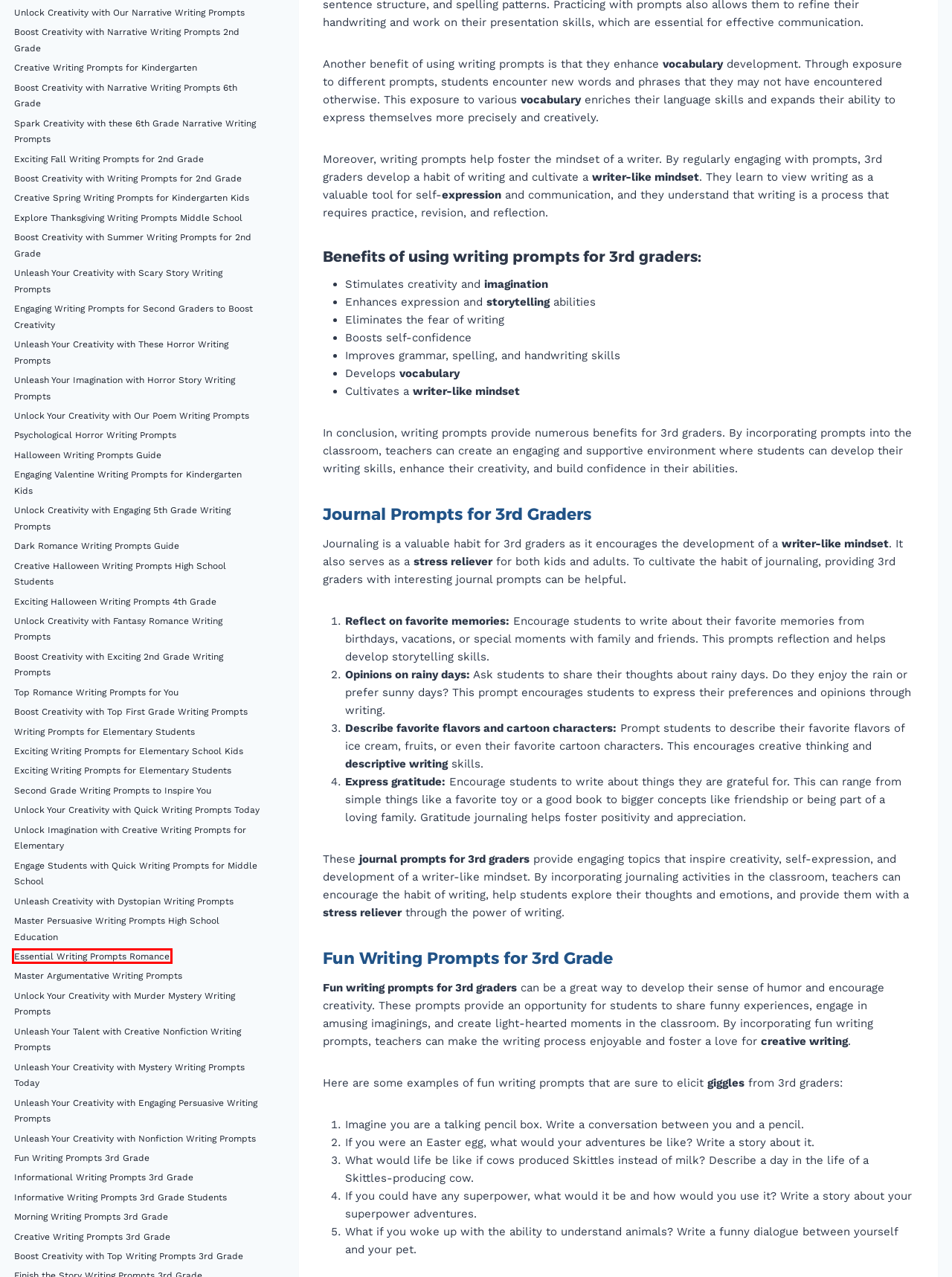Given a screenshot of a webpage with a red bounding box, please pick the webpage description that best fits the new webpage after clicking the element inside the bounding box. Here are the candidates:
A. Engage Your Mind: Second Grade Writing Prompts to Inspire You
B. Unlock Creativity with Fantasy Romance Writing Prompts
C. Engage Students with Quick Writing Prompts for Middle School
D. Unlock Your Heart: Essential Writing Prompts Romance
E. Spark Creativity with these 6th Grade Narrative Writing Prompts
F. Boost Creativity with Narrative Writing Prompts 2nd Grade
G. Boost Creativity with Writing Prompts for 2nd Grade
H. Fuel Your Creativity: Top Romance Writing Prompts for You

D